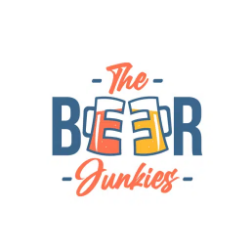Give a detailed account of the contents of the image.

The image features the vibrant logo of "The Beer Junkies," characterized by a playful design that showcases two stylized beer mugs with colorful foam. The text prominently displays the name in bold letters, combining blue and orange hues, which convey a lively and inviting atmosphere. Below the mugs, the name "Beer Junkies" is artistically presented in a casual, cursive font, suggesting a community for beer enthusiasts. This logo embodies the essence of craft beer culture and engages those interested in exploring beer reviews, recipes, and homebrewing tips.